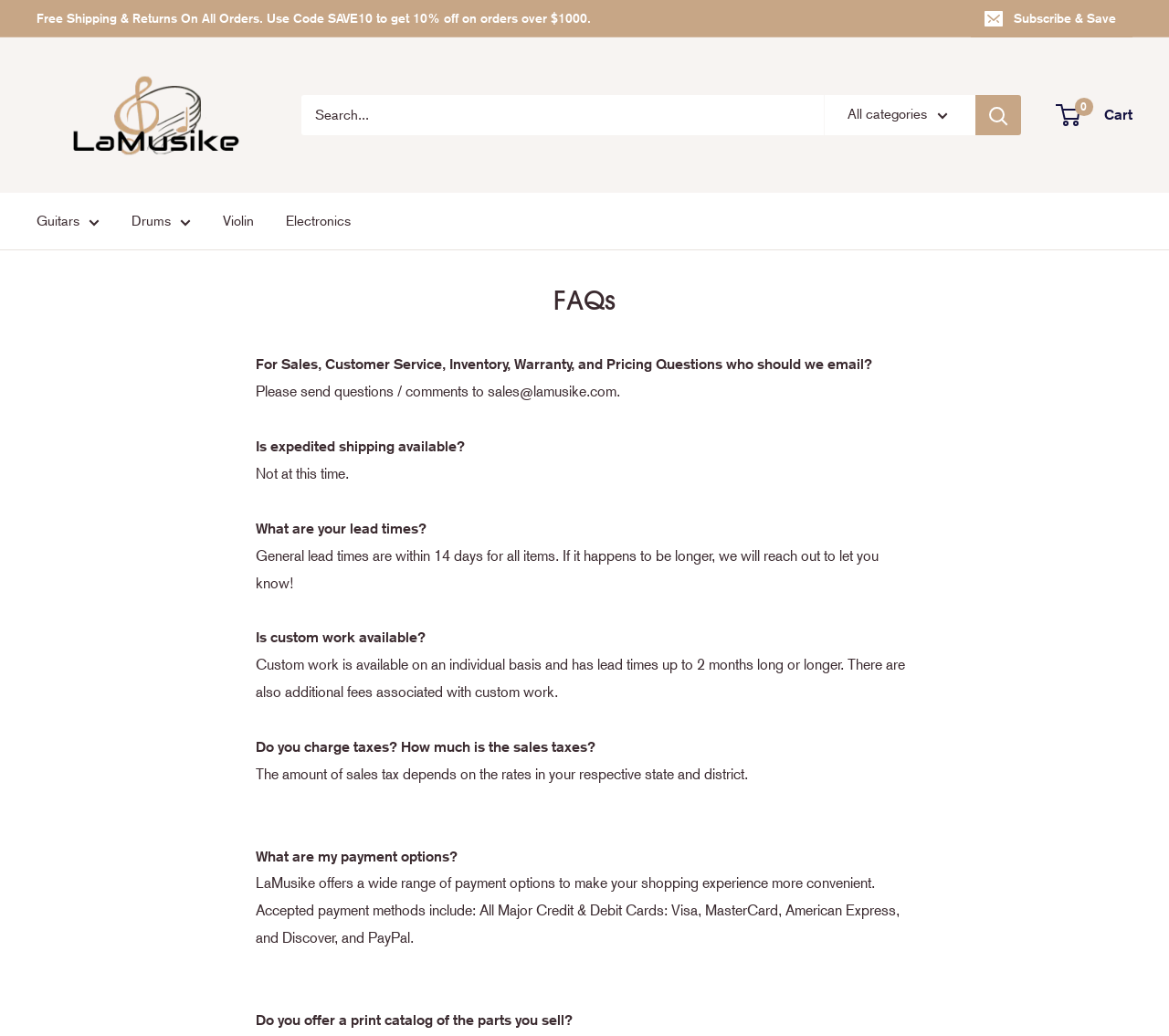Using the element description: "parent_node: All categories aria-label="Search"", determine the bounding box coordinates. The coordinates should be in the format [left, top, right, bottom], with values between 0 and 1.

[0.834, 0.092, 0.873, 0.131]